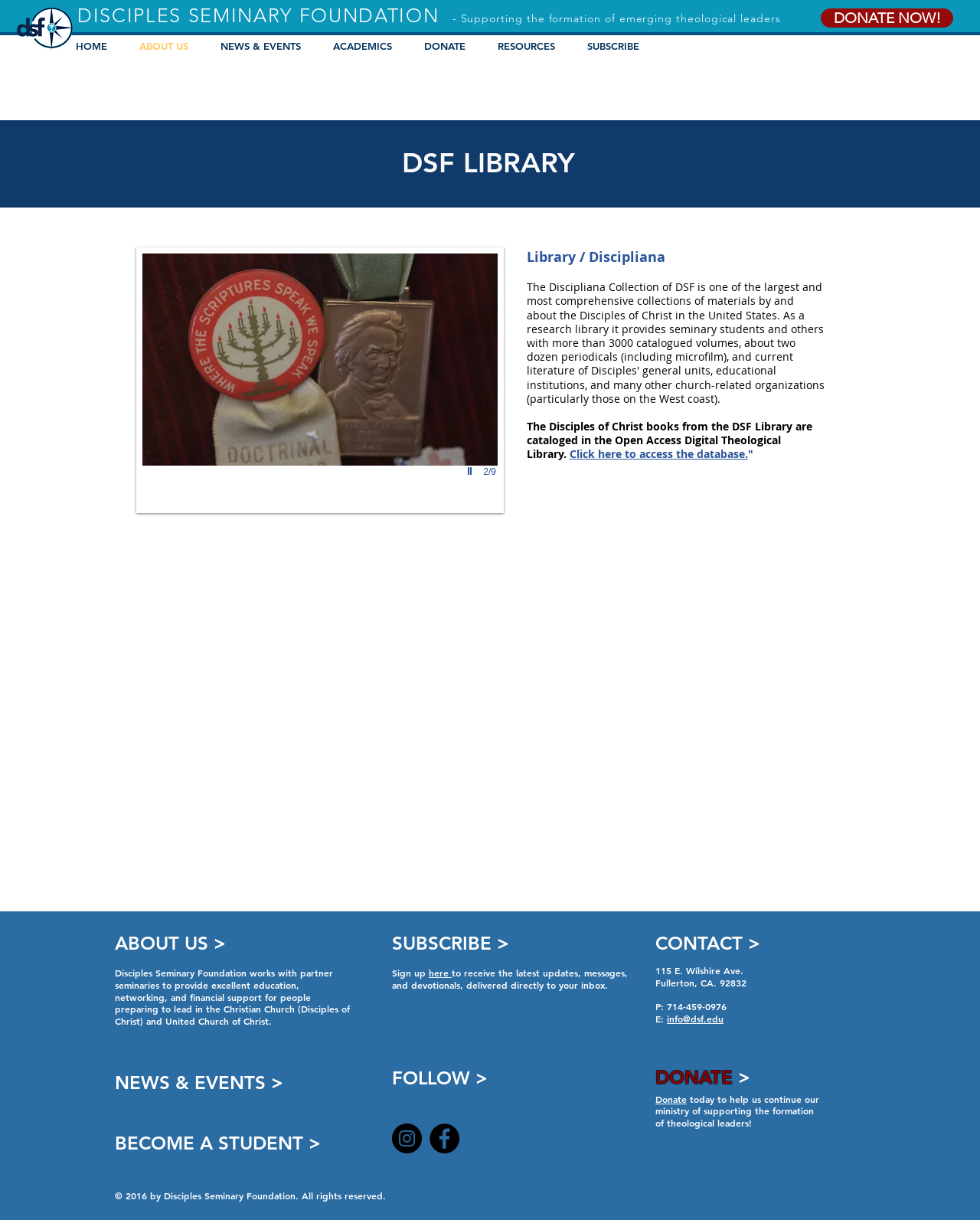By analyzing the image, answer the following question with a detailed response: What is the purpose of the Disciples Seminary Foundation?

I found the answer by reading the static text element that says 'Disciples Seminary Foundation works with partner seminaries to provide excellent education, networking, and financial support for people preparing to lead in the Christian Church (Disciples of Christ) and United Church of Christ.' This text suggests that the purpose of the foundation is to support the formation of theological leaders.